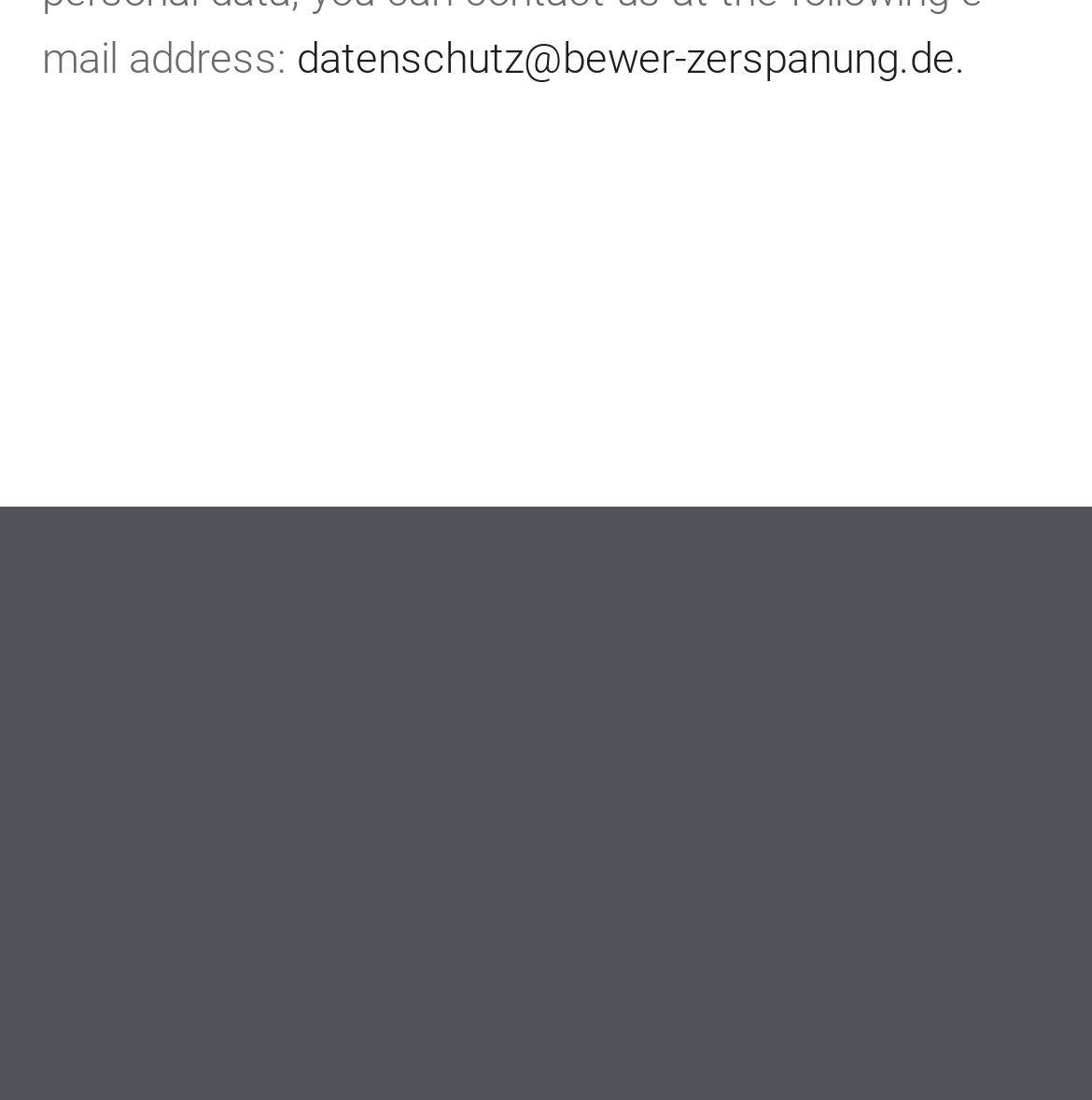Determine the bounding box for the HTML element described here: "Legal notice". The coordinates should be given as [left, top, right, bottom] with each number being a float between 0 and 1.

[0.241, 0.705, 0.479, 0.75]